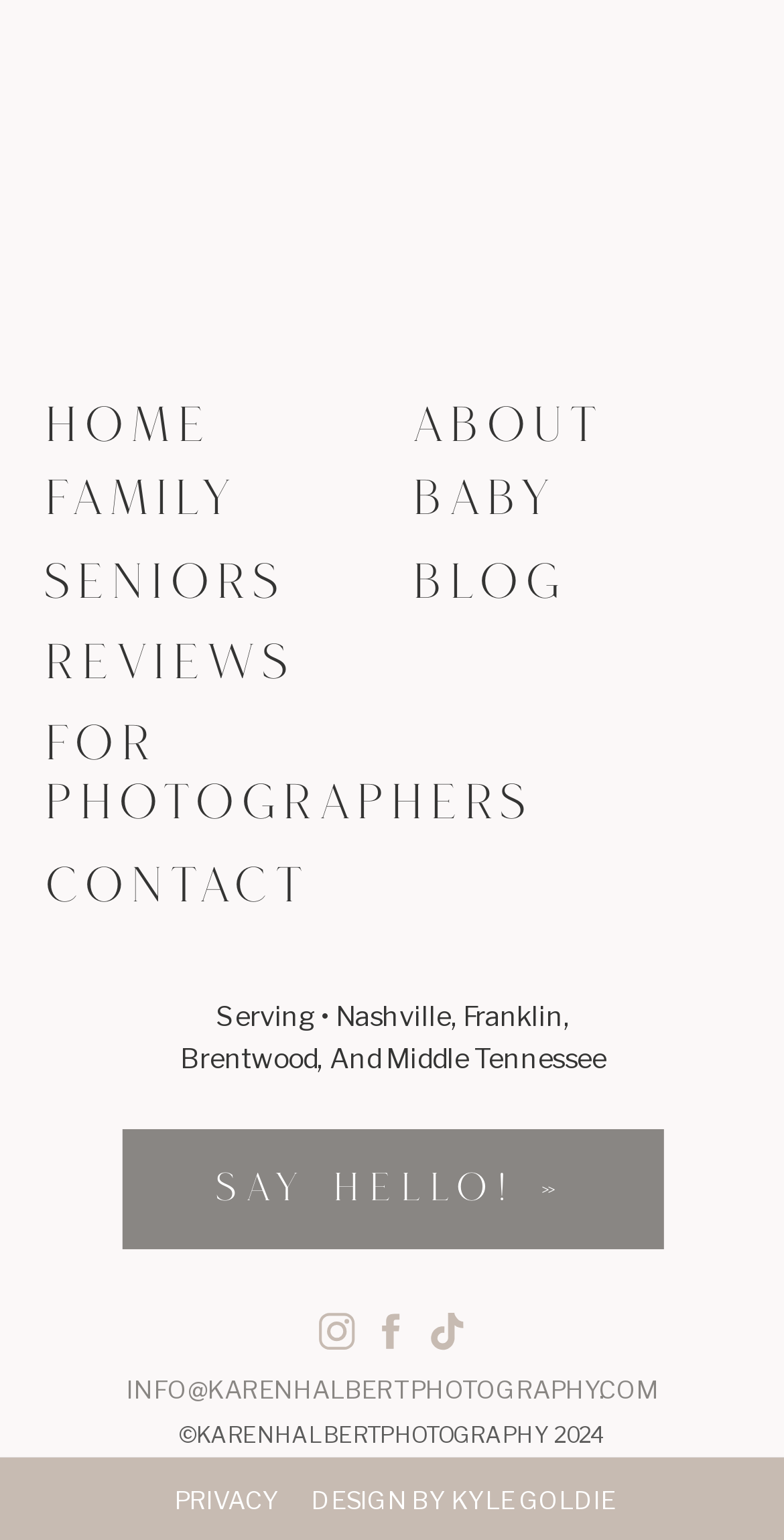Please identify the bounding box coordinates of the element I need to click to follow this instruction: "visit the blog".

[0.528, 0.363, 0.766, 0.391]